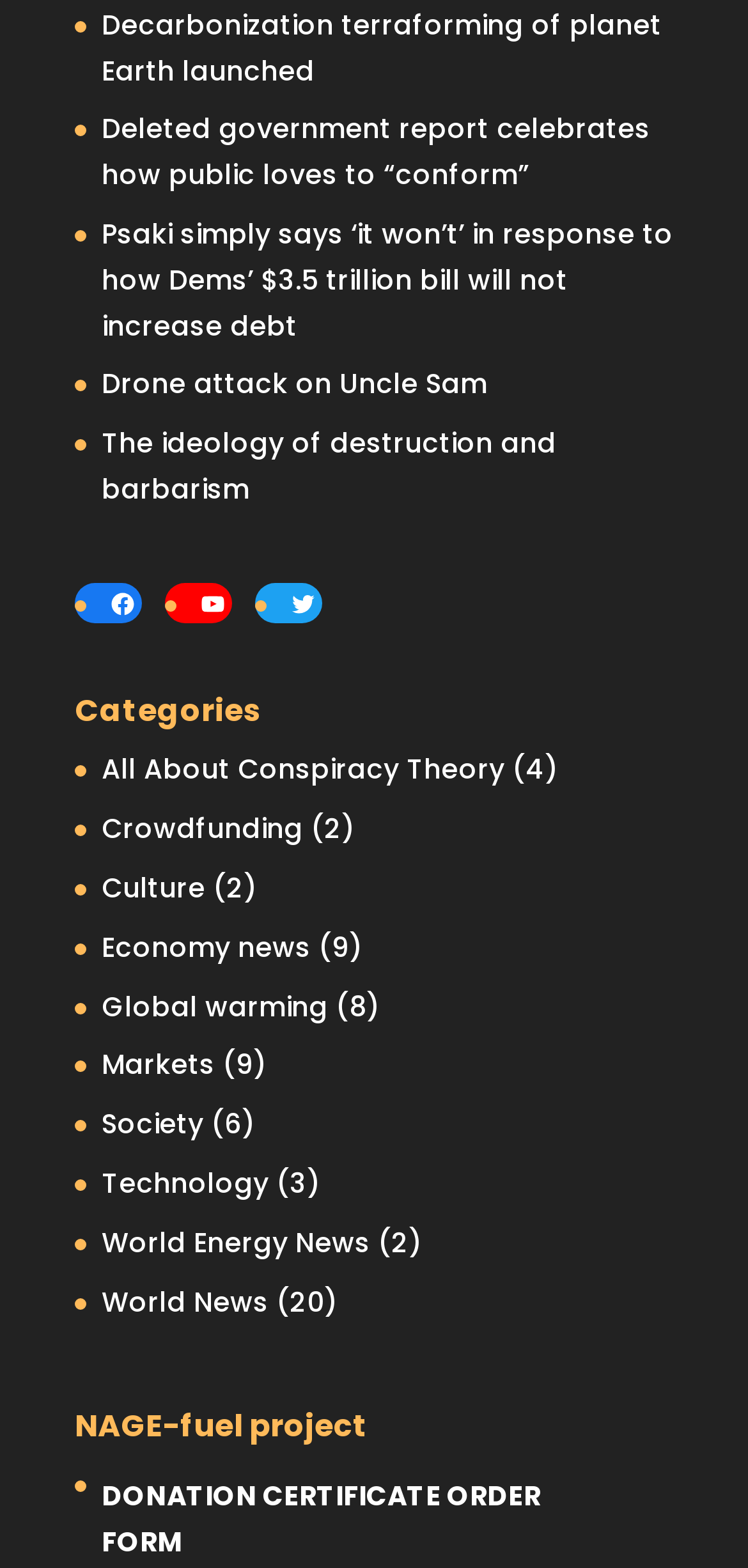What is the main topic of the webpage?
Look at the image and provide a short answer using one word or a phrase.

News